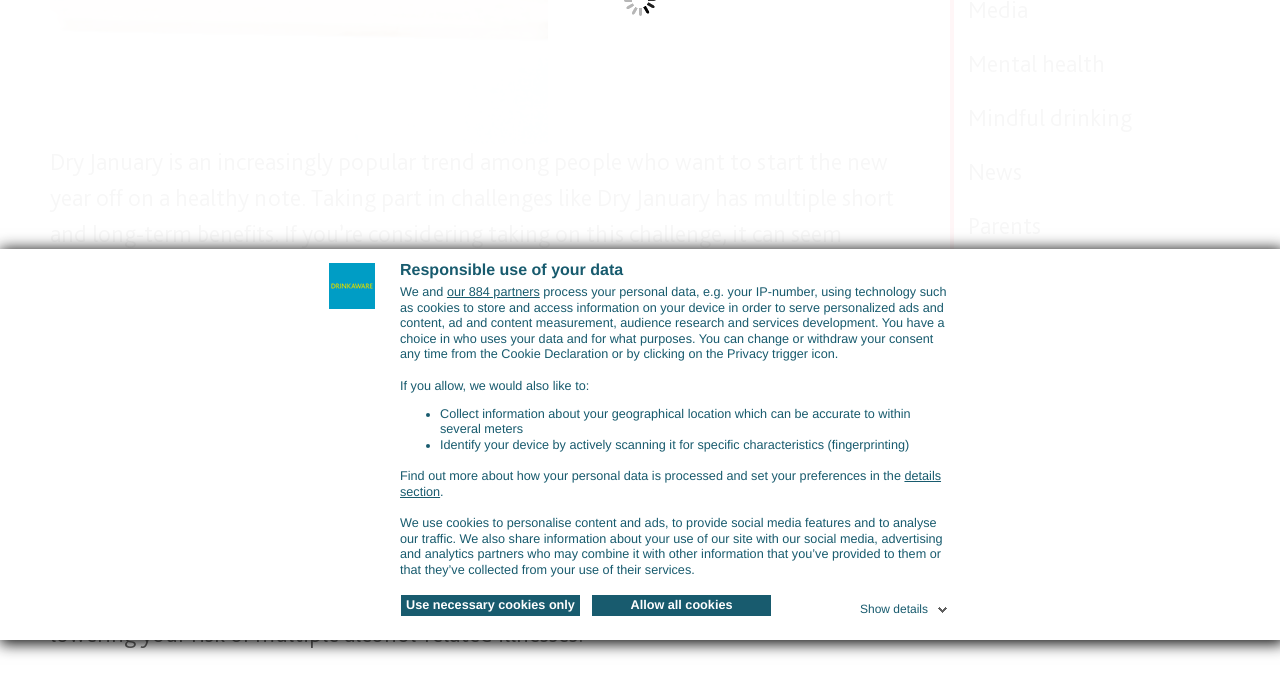Predict the bounding box of the UI element based on the description: "Use necessary cookies only". The coordinates should be four float numbers between 0 and 1, formatted as [left, top, right, bottom].

[0.313, 0.874, 0.453, 0.906]